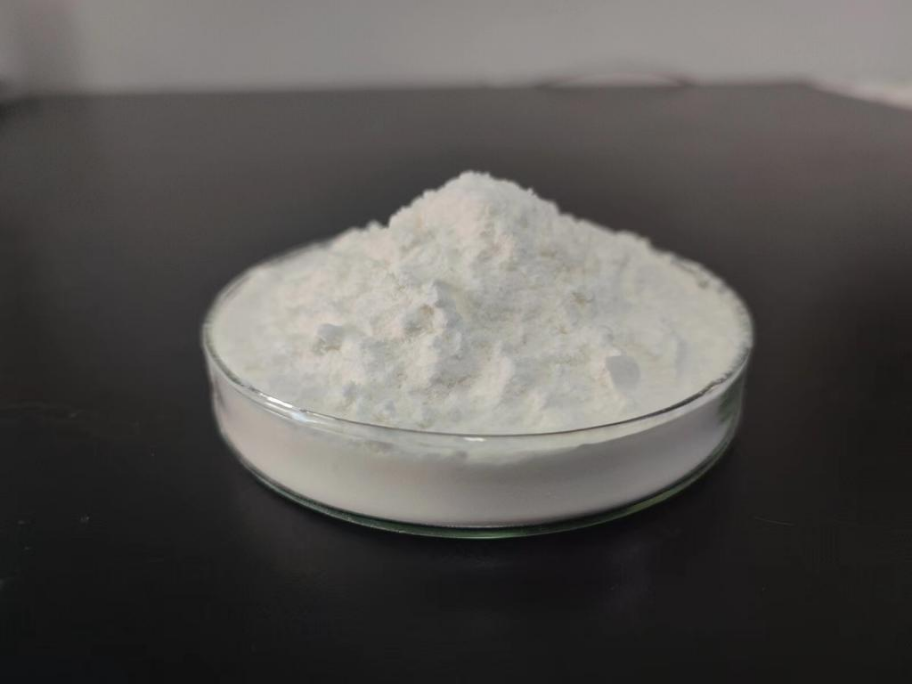Why is ε-Polylysine significant in livestock farming?
Using the details from the image, give an elaborate explanation to answer the question.

The caption explains that ε-Polylysine is significant in the context of sustainable livestock farming because it is a natural antimicrobial agent that can promote animal health and reduce the reliance on antibiotics.